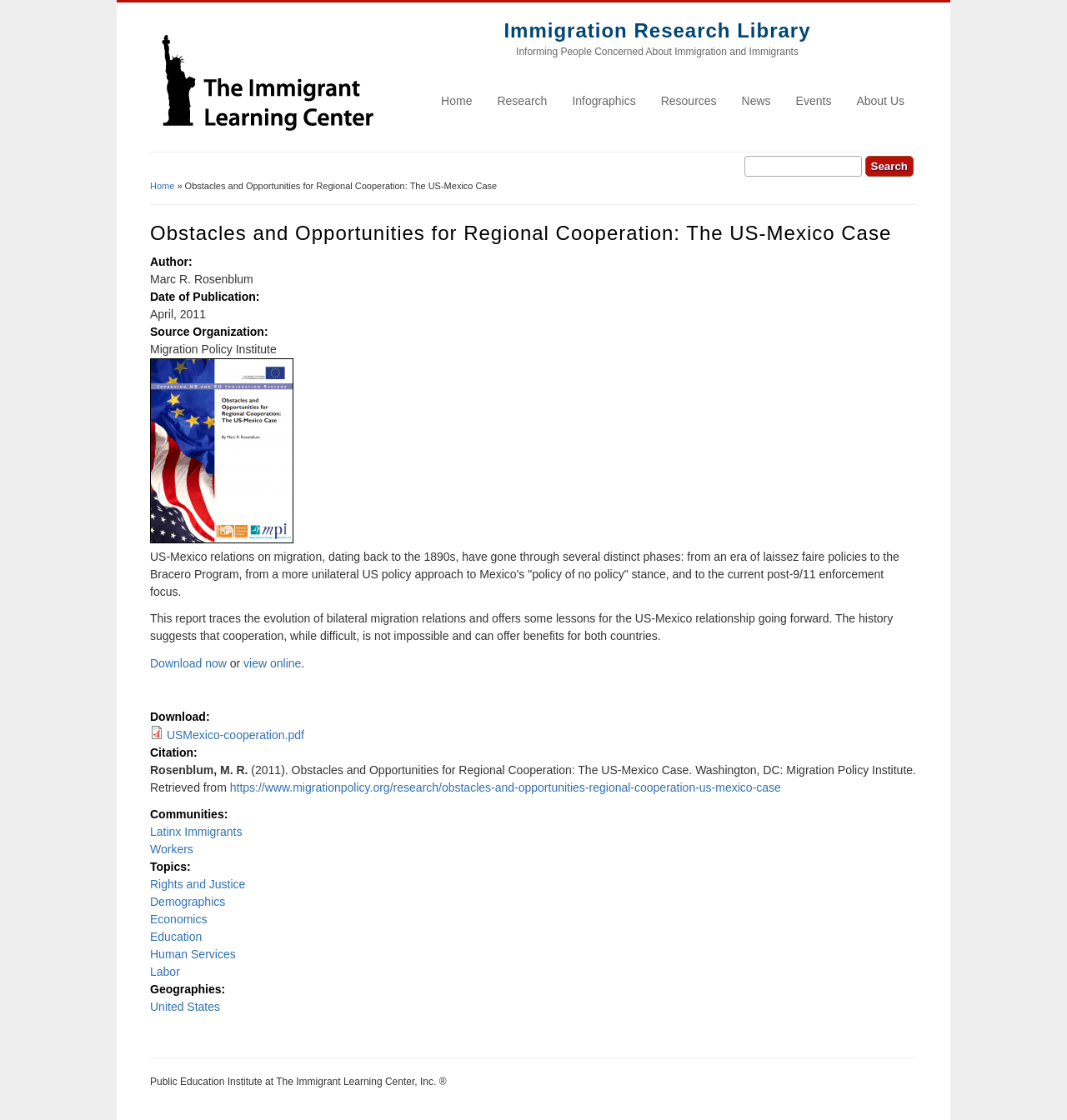Find the bounding box coordinates for the HTML element described in this sentence: "Rights and Justice". Provide the coordinates as four float numbers between 0 and 1, in the format [left, top, right, bottom].

[0.141, 0.784, 0.23, 0.796]